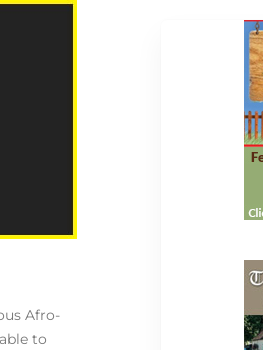Answer the following query with a single word or phrase:
What is the purpose of the image?

To invite users to explore